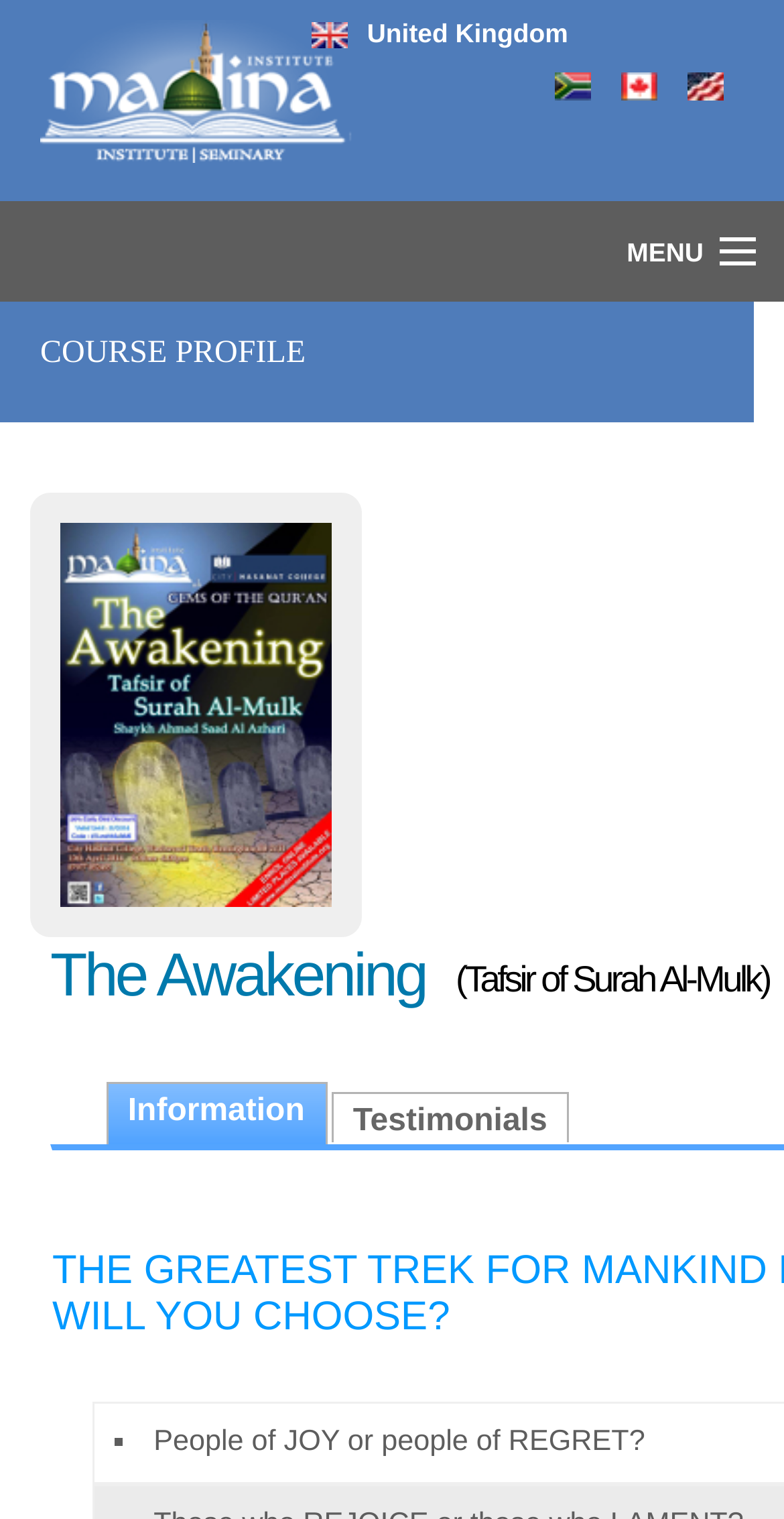Please identify the bounding box coordinates of the clickable area that will allow you to execute the instruction: "Click the United Kingdom flag".

[0.371, 0.015, 0.468, 0.032]